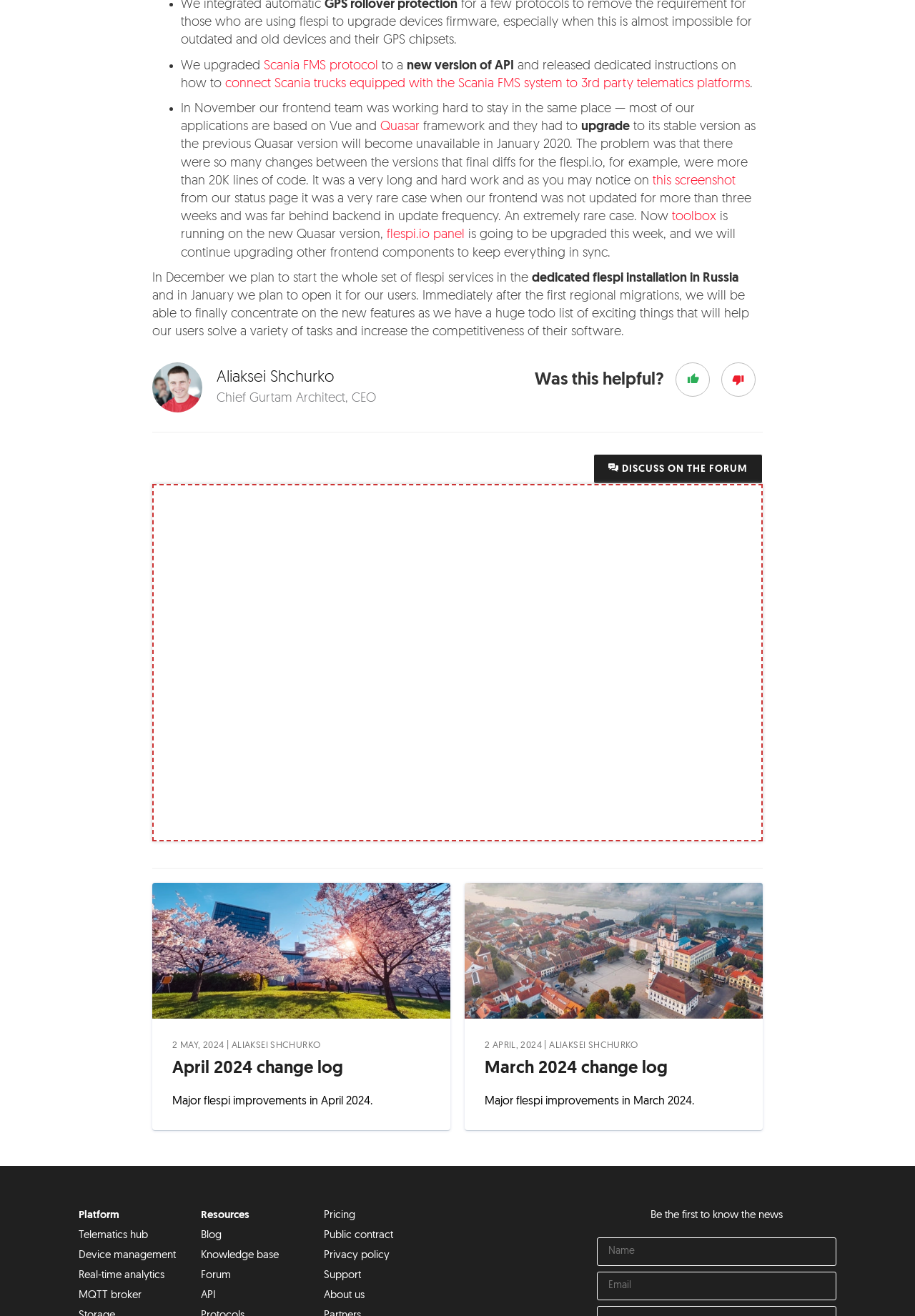Using details from the image, please answer the following question comprehensively:
What is the name of the CEO mentioned in the article?

The article mentions the CEO's name in the section where it says 'Aliaksei Shchurko Chief Gurtam Architect, CEO'. This is the only mention of a CEO's name in the entire article.